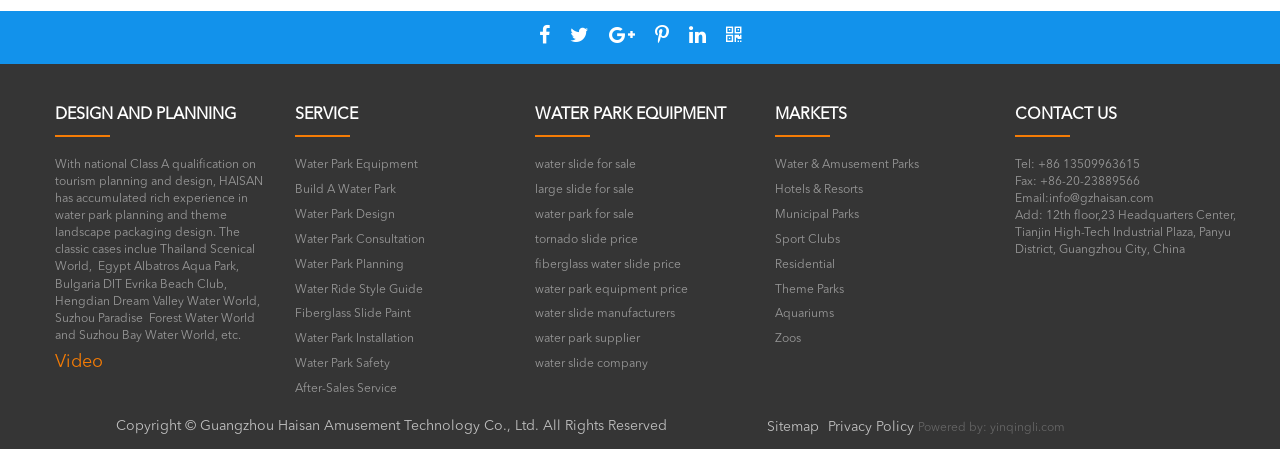Identify the coordinates of the bounding box for the element that must be clicked to accomplish the instruction: "Explore Water & Amusement Parks".

[0.605, 0.349, 0.781, 0.387]